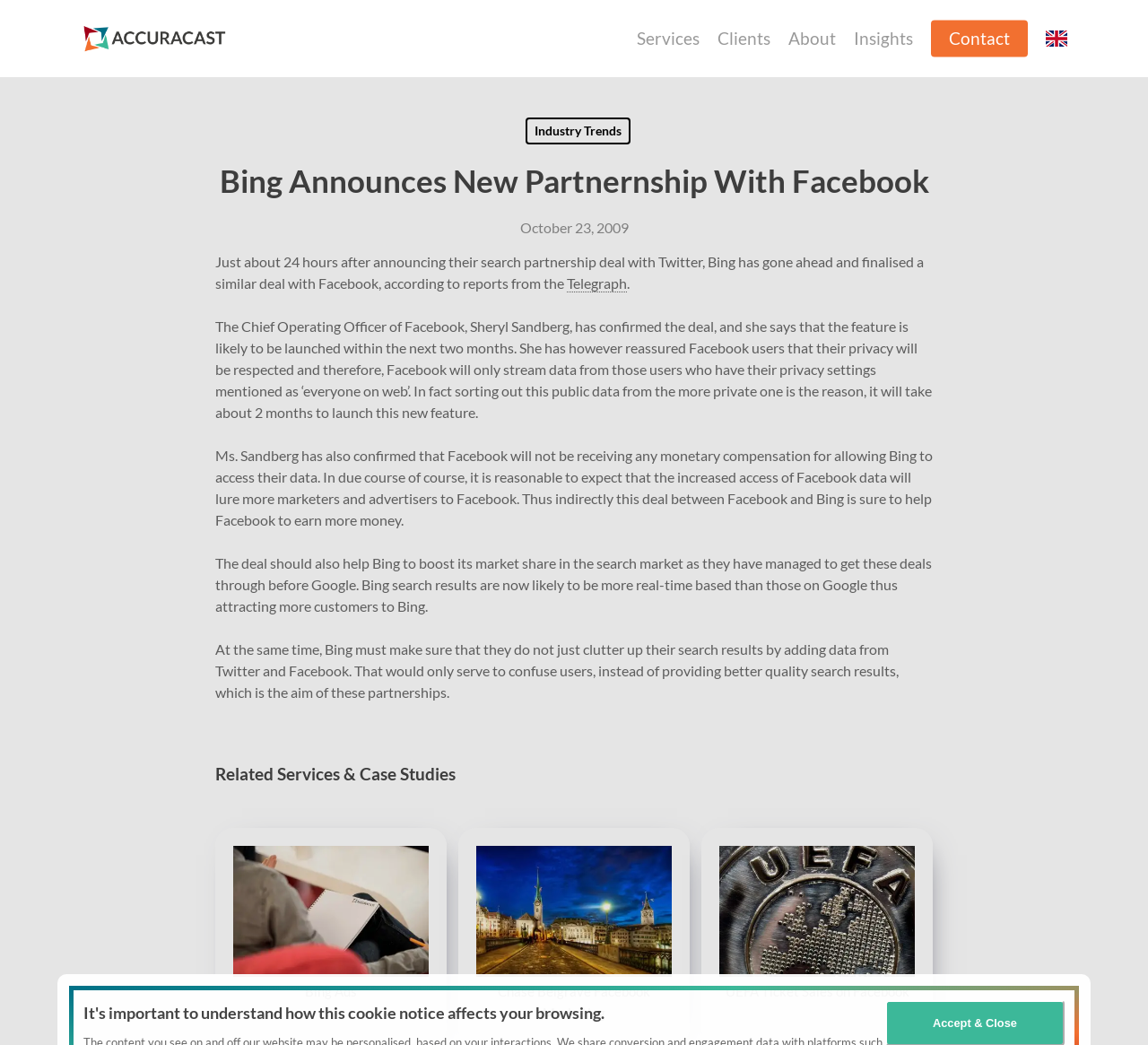What is the name of the company that wrote the article?
Please elaborate on the answer to the question with detailed information.

I looked at the link element at the top of the webpage that says 'AccuraCast' and inferred that it is the company that wrote the article.